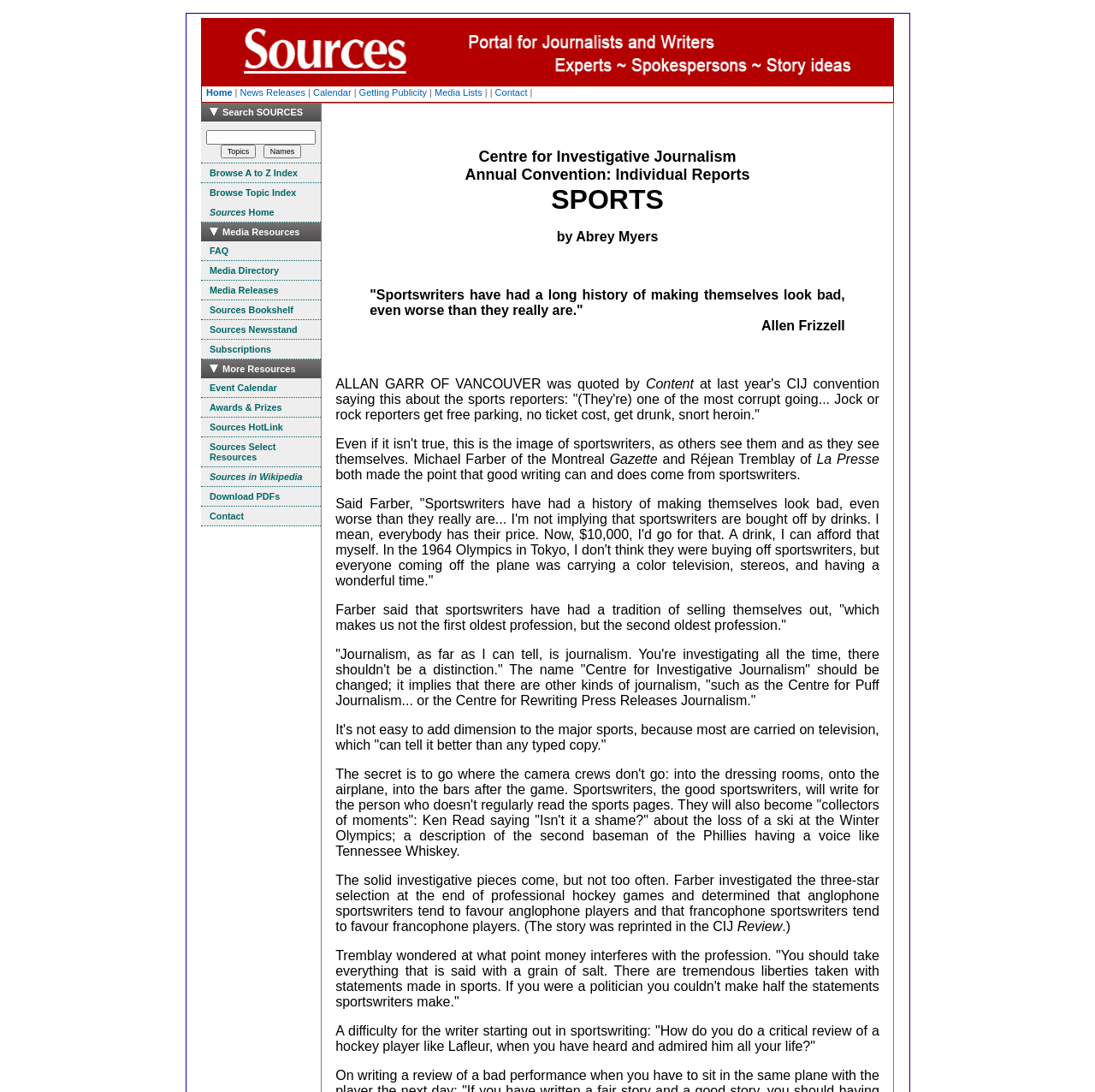Who is the author of the quote about sportswriters?
Refer to the image and provide a concise answer in one word or phrase.

Allen Frizzell